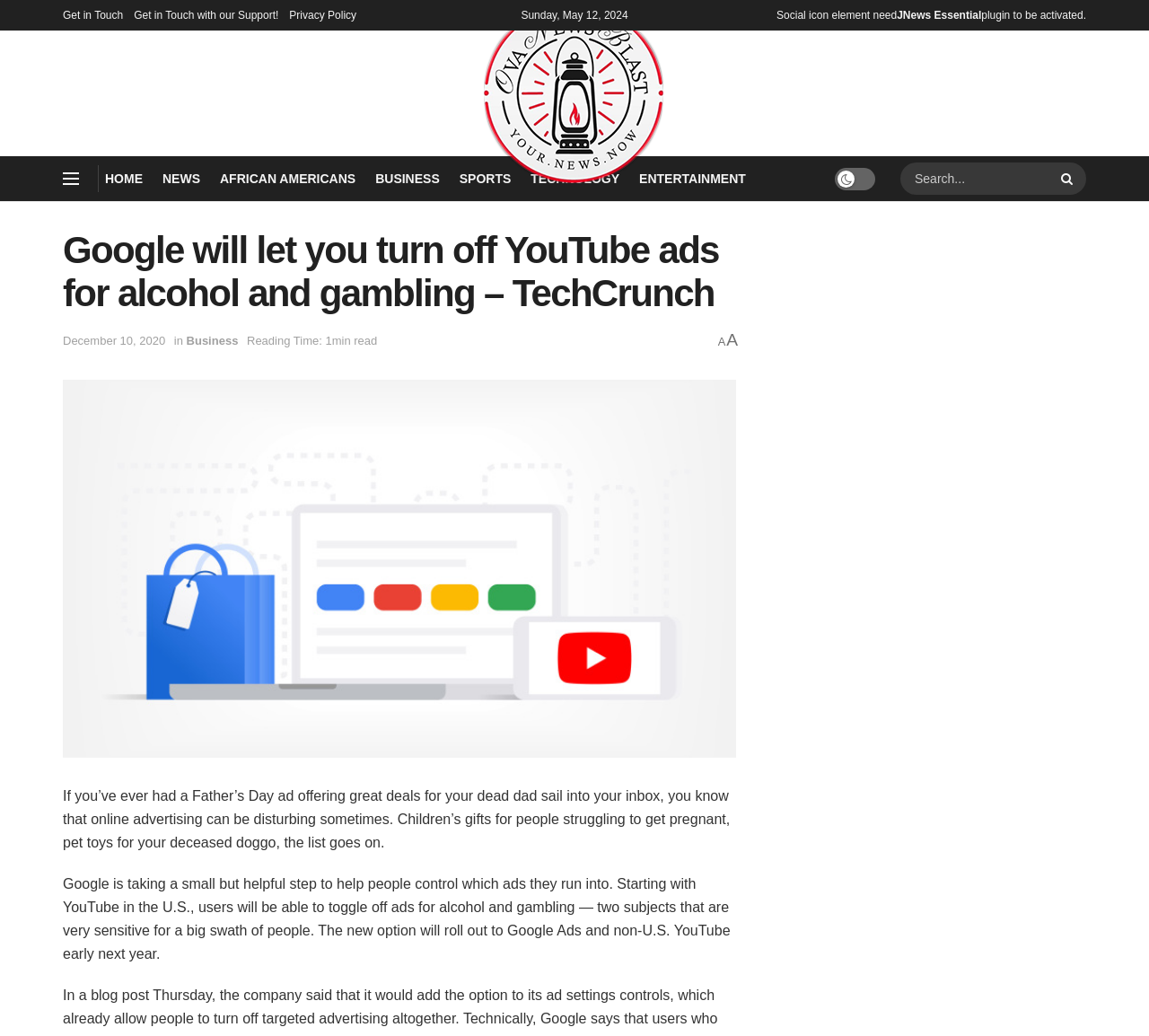Provide the bounding box coordinates of the HTML element described as: "December 10, 2020". The bounding box coordinates should be four float numbers between 0 and 1, i.e., [left, top, right, bottom].

[0.055, 0.323, 0.144, 0.336]